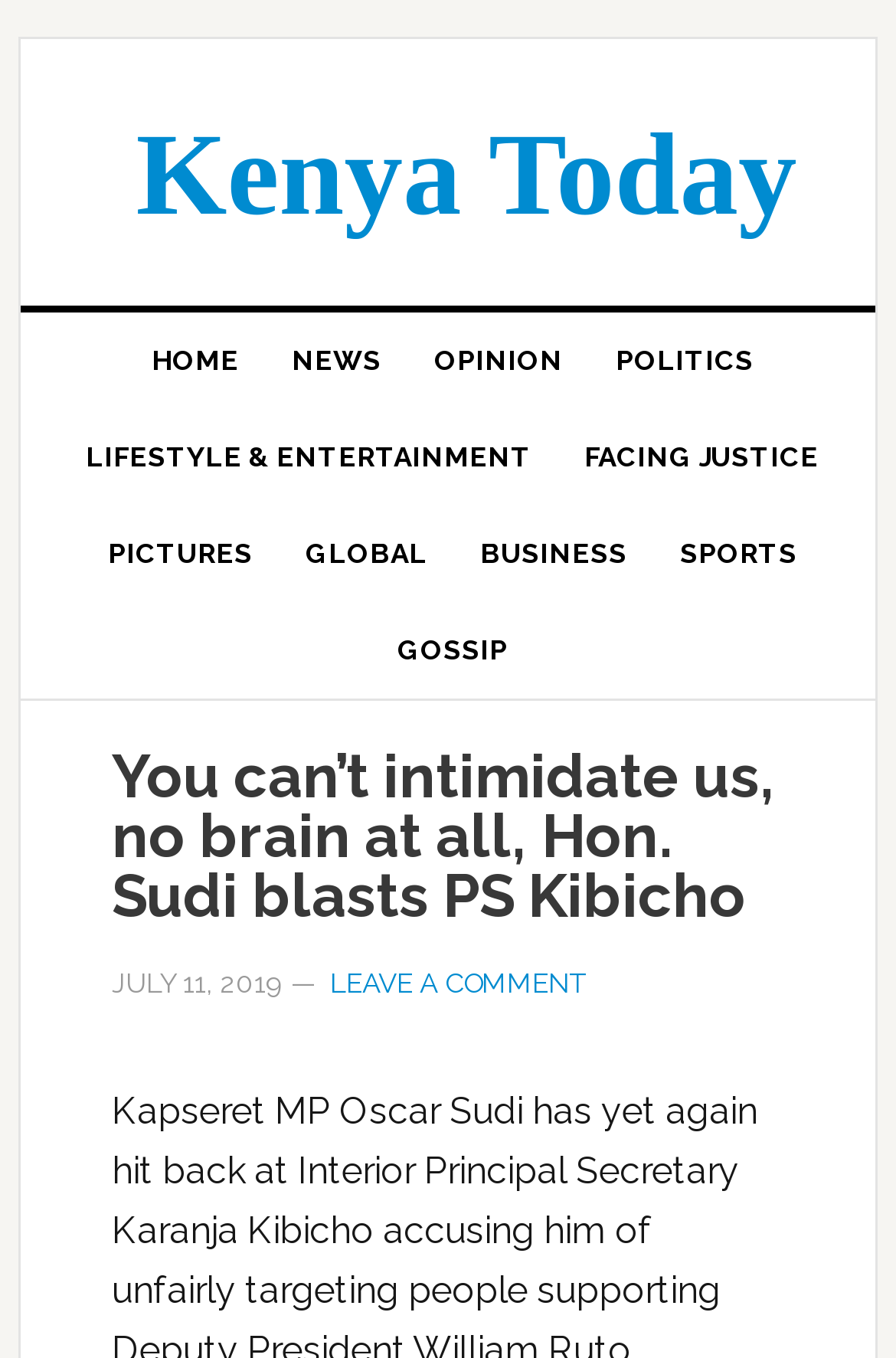Answer the question in one word or a short phrase:
What is the name of the website?

Kenya Today